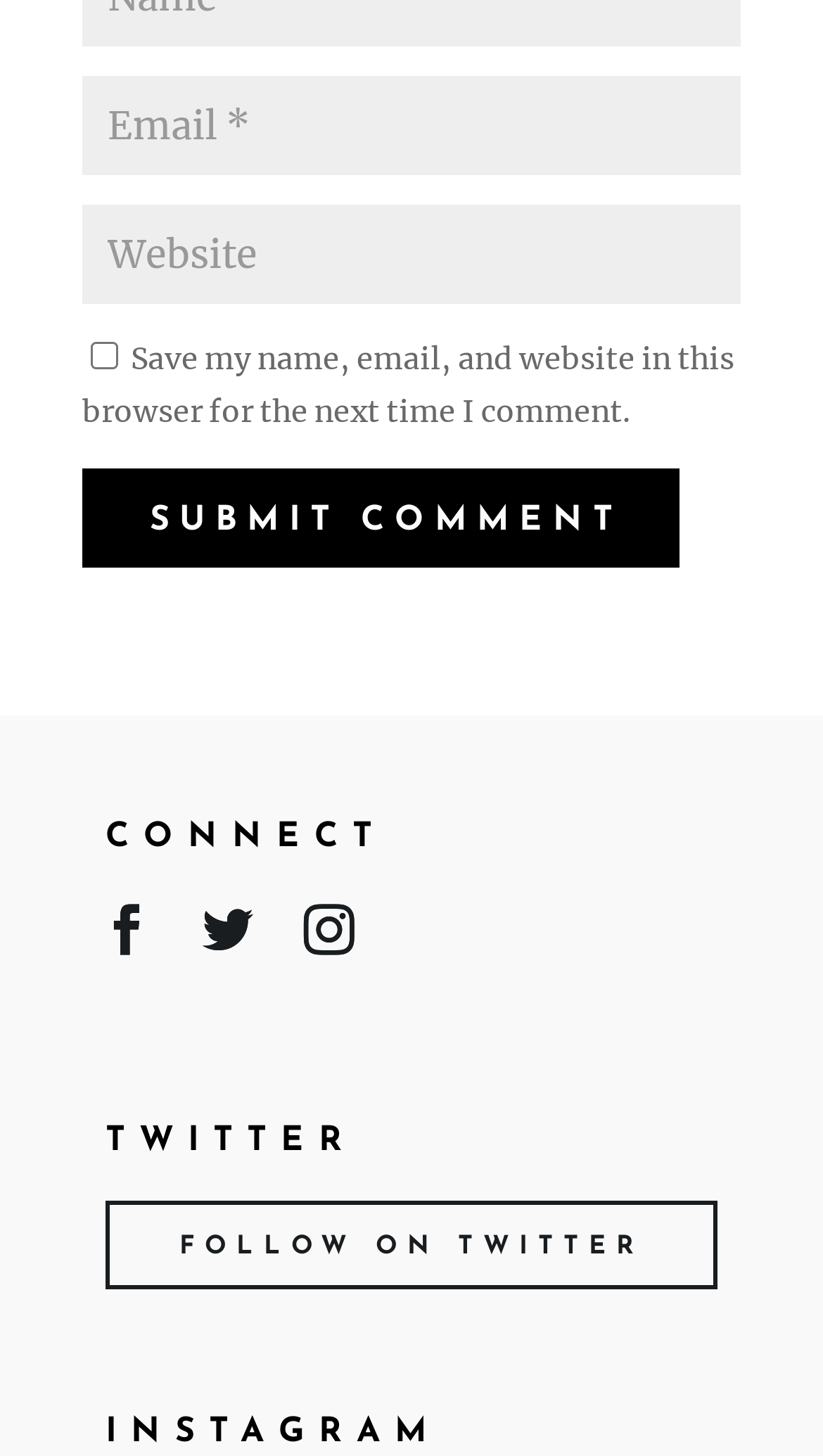What is the purpose of the first textbox?
Please answer the question with as much detail as possible using the screenshot.

The first textbox has a label 'Email *' and is required, indicating that it is used to enter an email address, likely for commenting or subscription purposes.